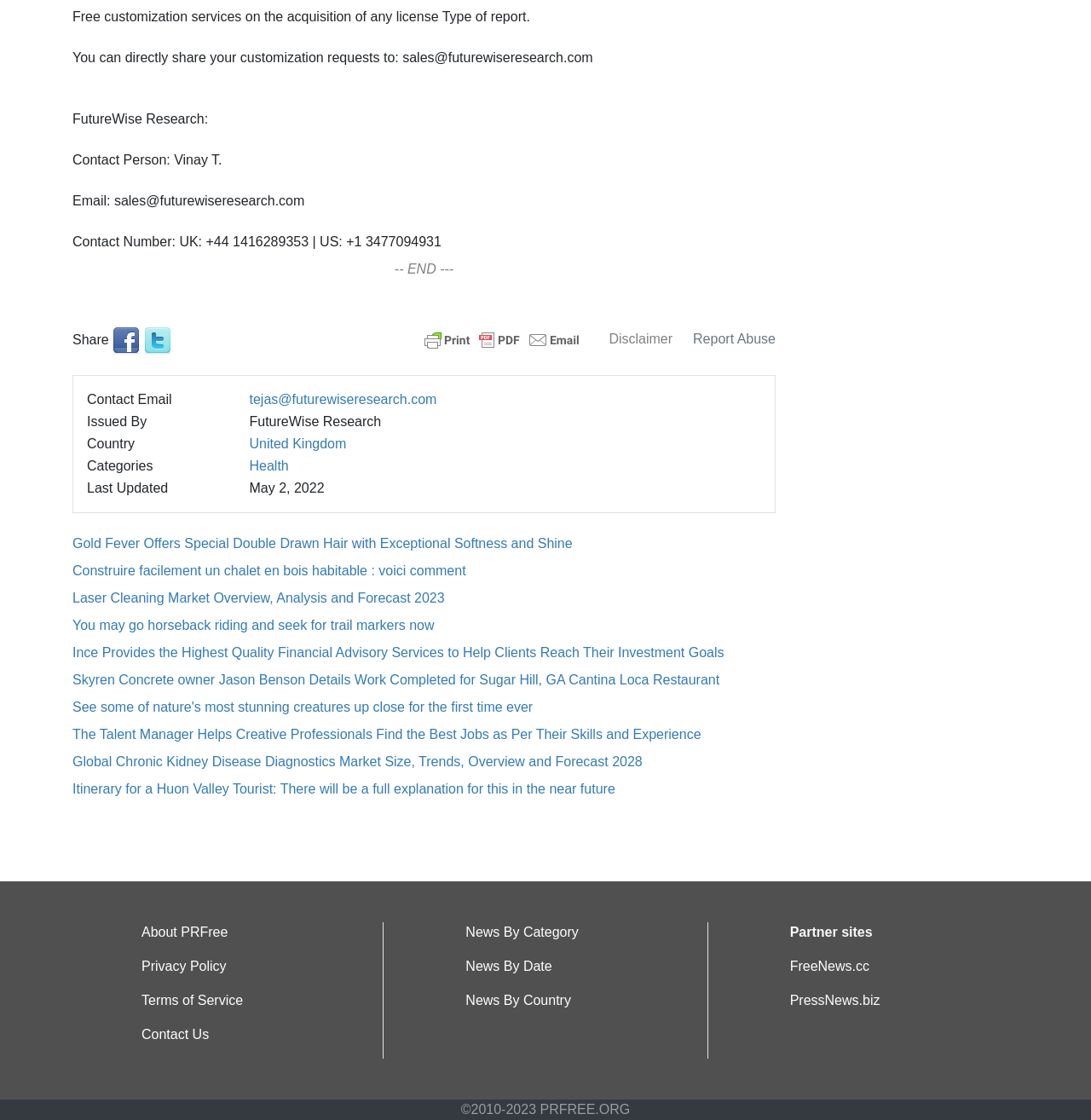Please give a short response to the question using one word or a phrase:
What is the contact email of FutureWise Research?

sales@futurewiseresearch.com